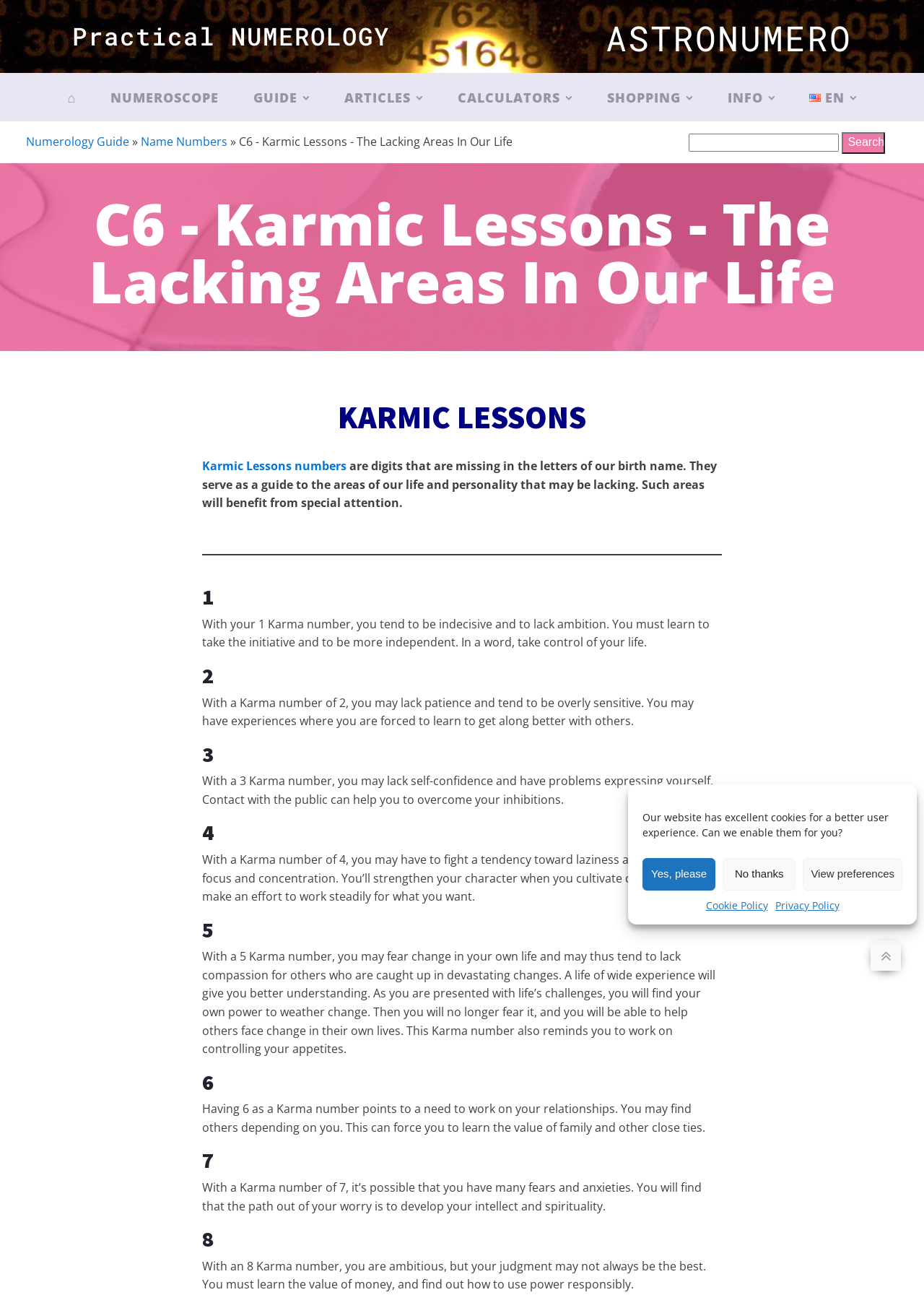How many navigation links are at the top of the webpage?
Using the image, provide a concise answer in one word or a short phrase.

9